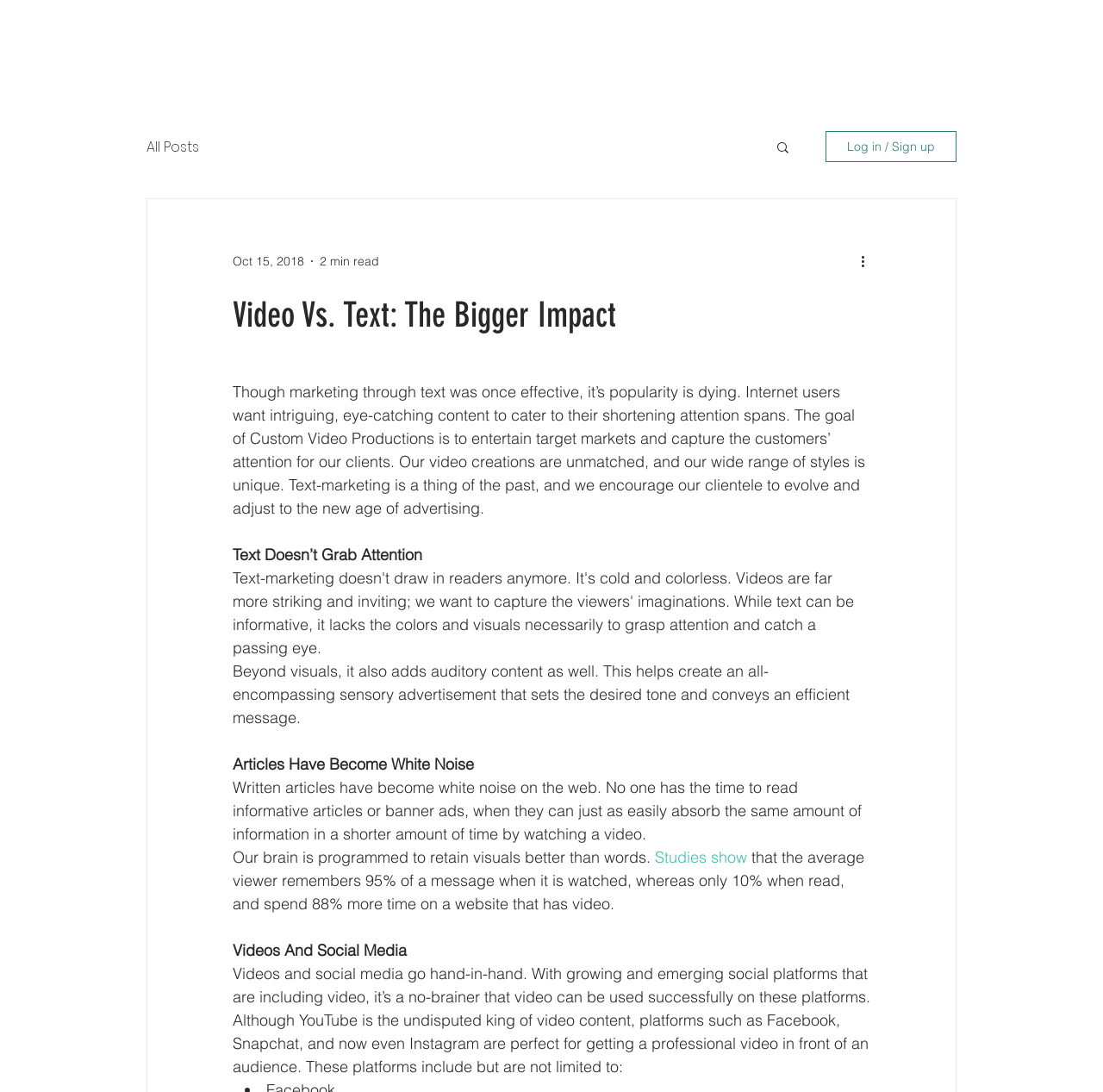What is the alternative to reading informative articles or banner ads?
Please utilize the information in the image to give a detailed response to the question.

According to the webpage, watching a video is an alternative to reading informative articles or banner ads, as stated in the paragraph 'Written articles have become white noise on the web...'.